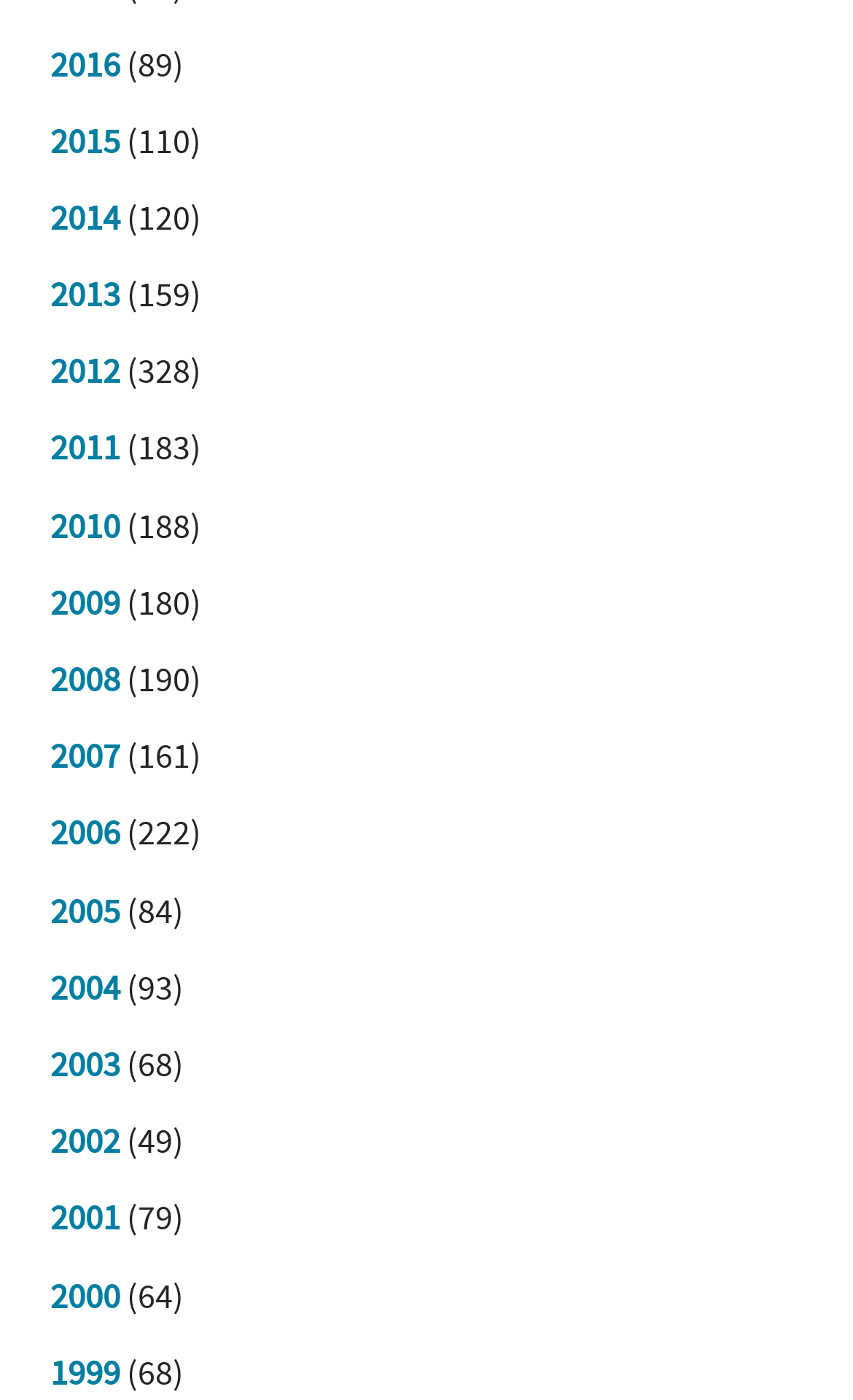Kindly determine the bounding box coordinates for the clickable area to achieve the given instruction: "Explore 2005 data".

[0.059, 0.635, 0.141, 0.667]